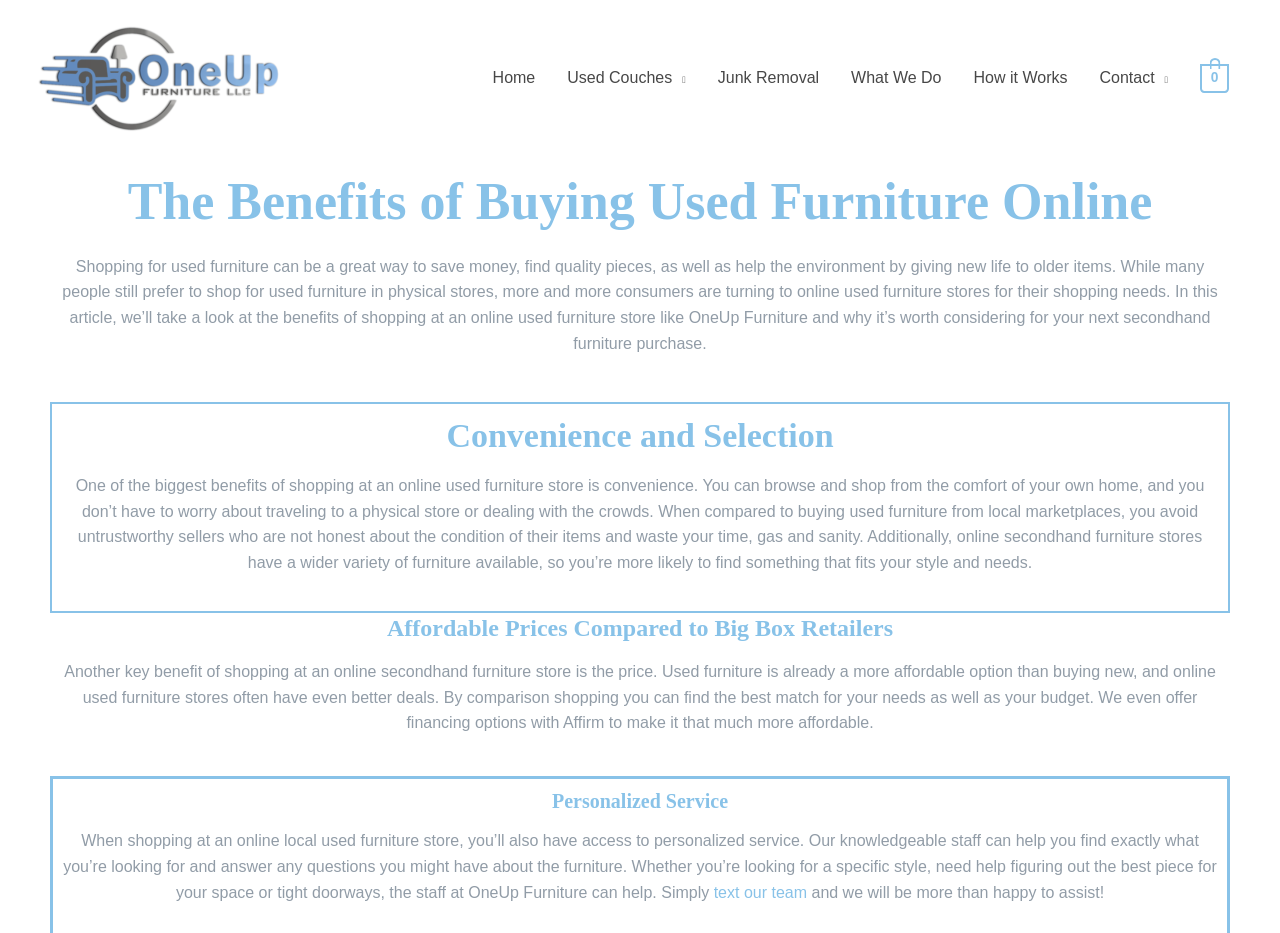Give a short answer using one word or phrase for the question:
What is the purpose of the 'View Shopping Cart' link?

To view cart contents